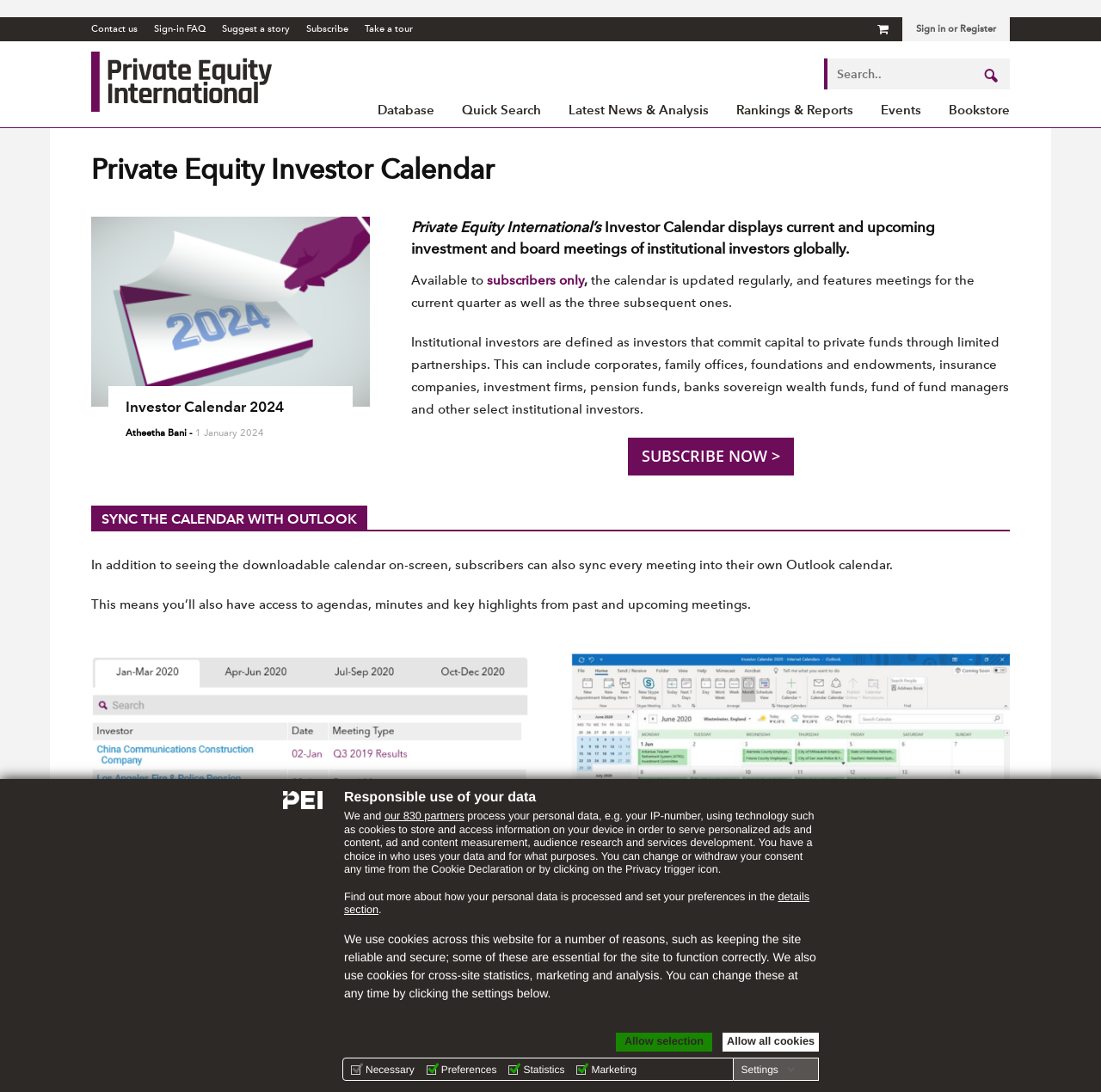Locate the bounding box coordinates of the area you need to click to fulfill this instruction: 'Contact us'. The coordinates must be in the form of four float numbers ranging from 0 to 1: [left, top, right, bottom].

[0.083, 0.092, 0.125, 0.102]